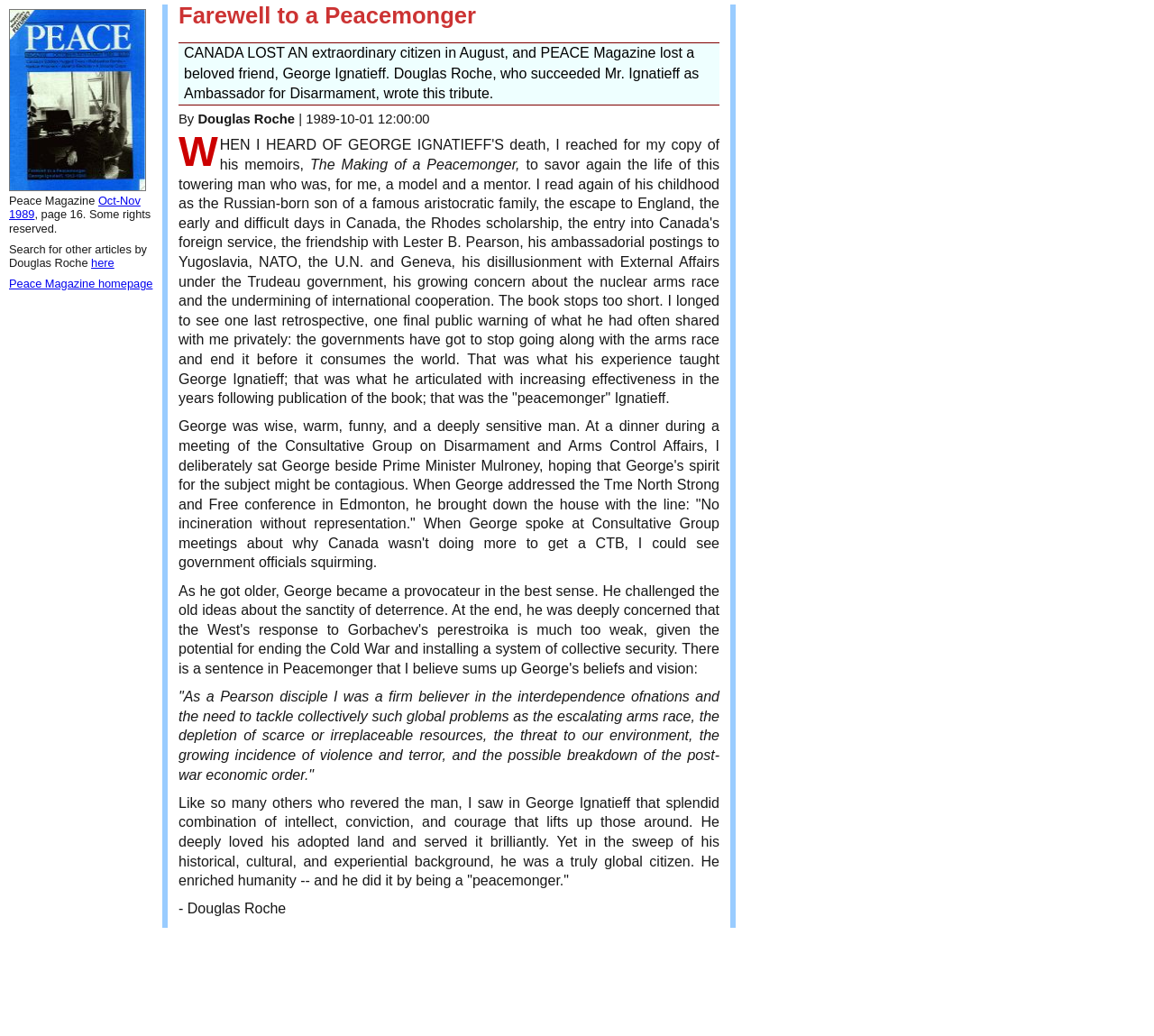Who wrote the tribute to George Ignatieff?
Look at the screenshot and provide an in-depth answer.

The answer can be found in the StaticText element with the text 'By Douglas Roche' at the bottom of the page, indicating that Douglas Roche wrote the tribute to George Ignatieff.